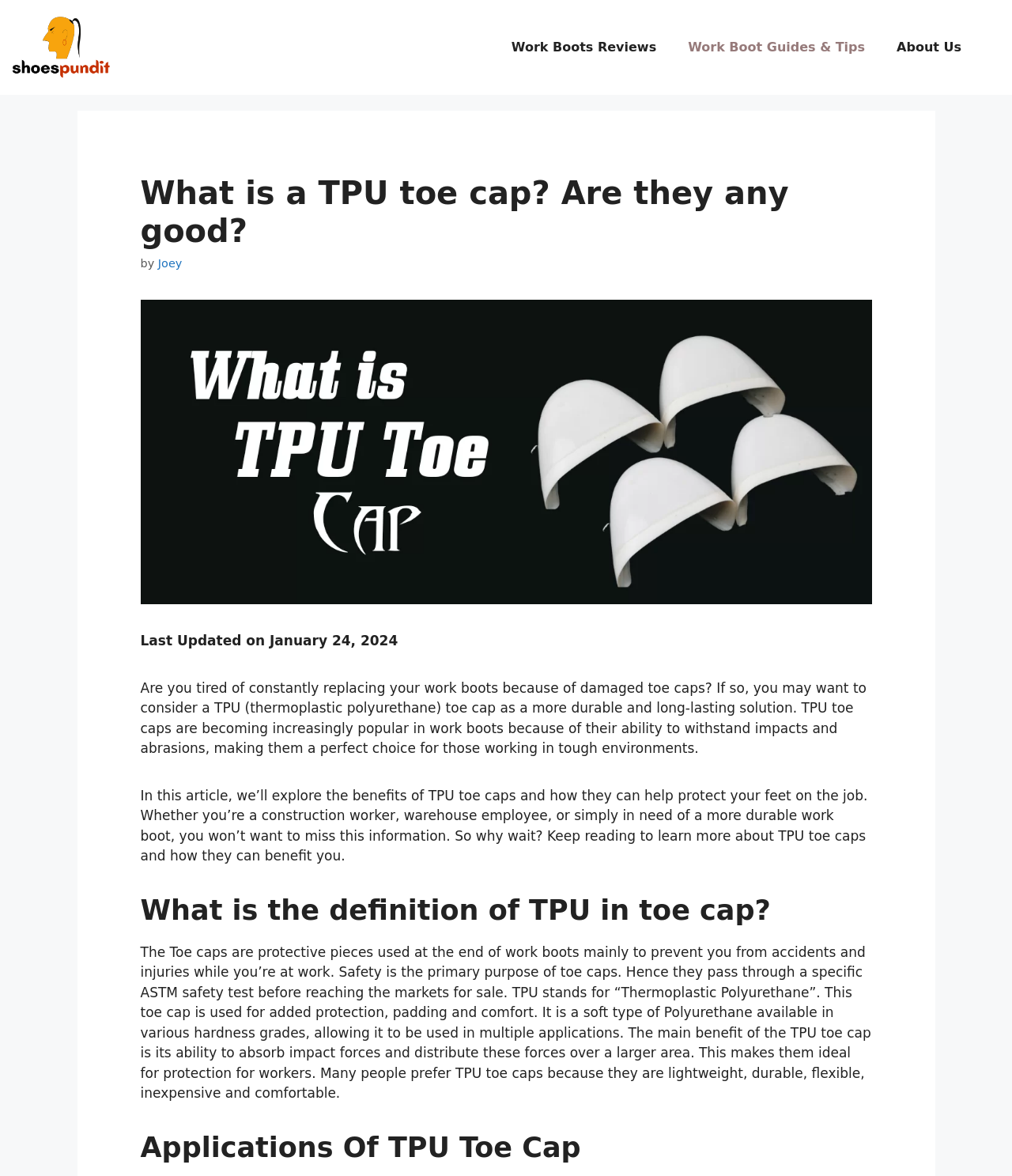Identify and extract the heading text of the webpage.

What is a TPU toe cap? Are they any good?